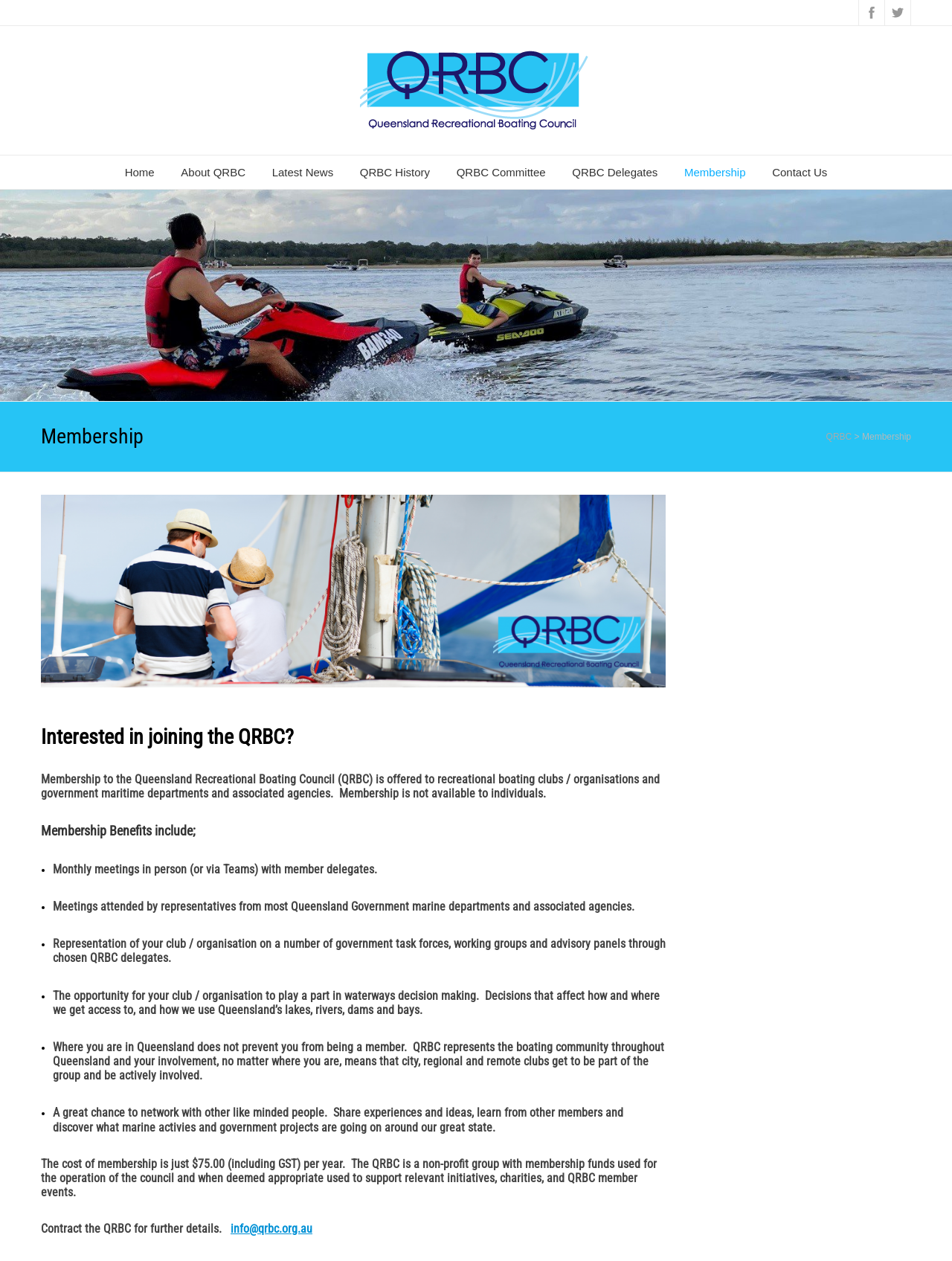What is one of the benefits of QRBC membership?
Based on the image, answer the question in a detailed manner.

According to the webpage, one of the benefits of QRBC membership is 'Monthly meetings in person (or via Teams) with member delegates.' This is listed as one of the benefits of membership under the heading 'Membership Benefits include;'